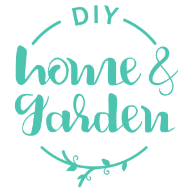What is the tone of the logo?
Kindly answer the question with as much detail as you can.

The caption states that the logo evokes a sense of warmth and welcoming, which resonates with DIY enthusiasts, indicating a friendly and inviting tone.